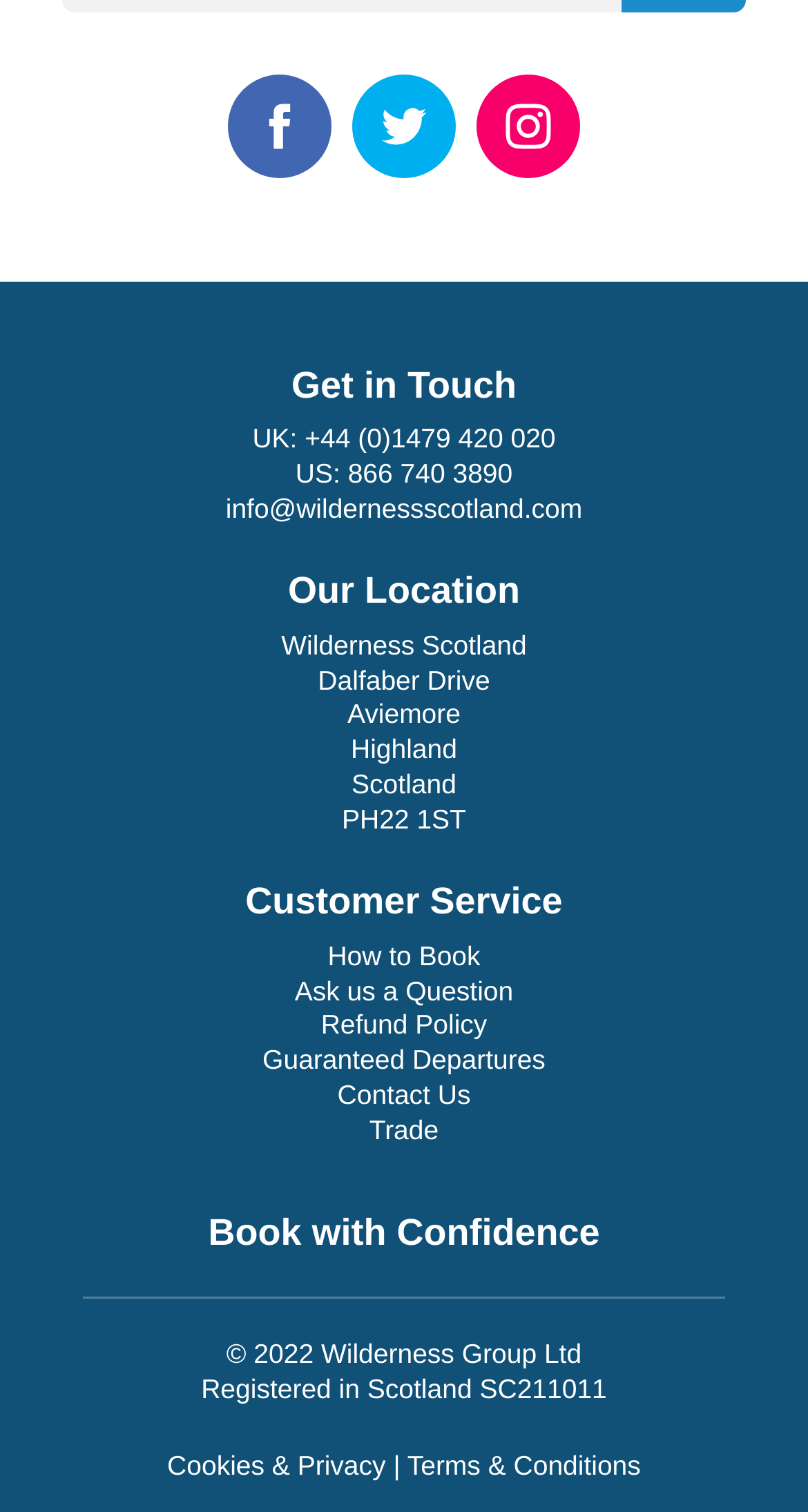Using the format (top-left x, top-left y, bottom-right x, bottom-right y), provide the bounding box coordinates for the described UI element. All values should be floating point numbers between 0 and 1: +44 (0)1479 420 020

[0.377, 0.28, 0.688, 0.3]